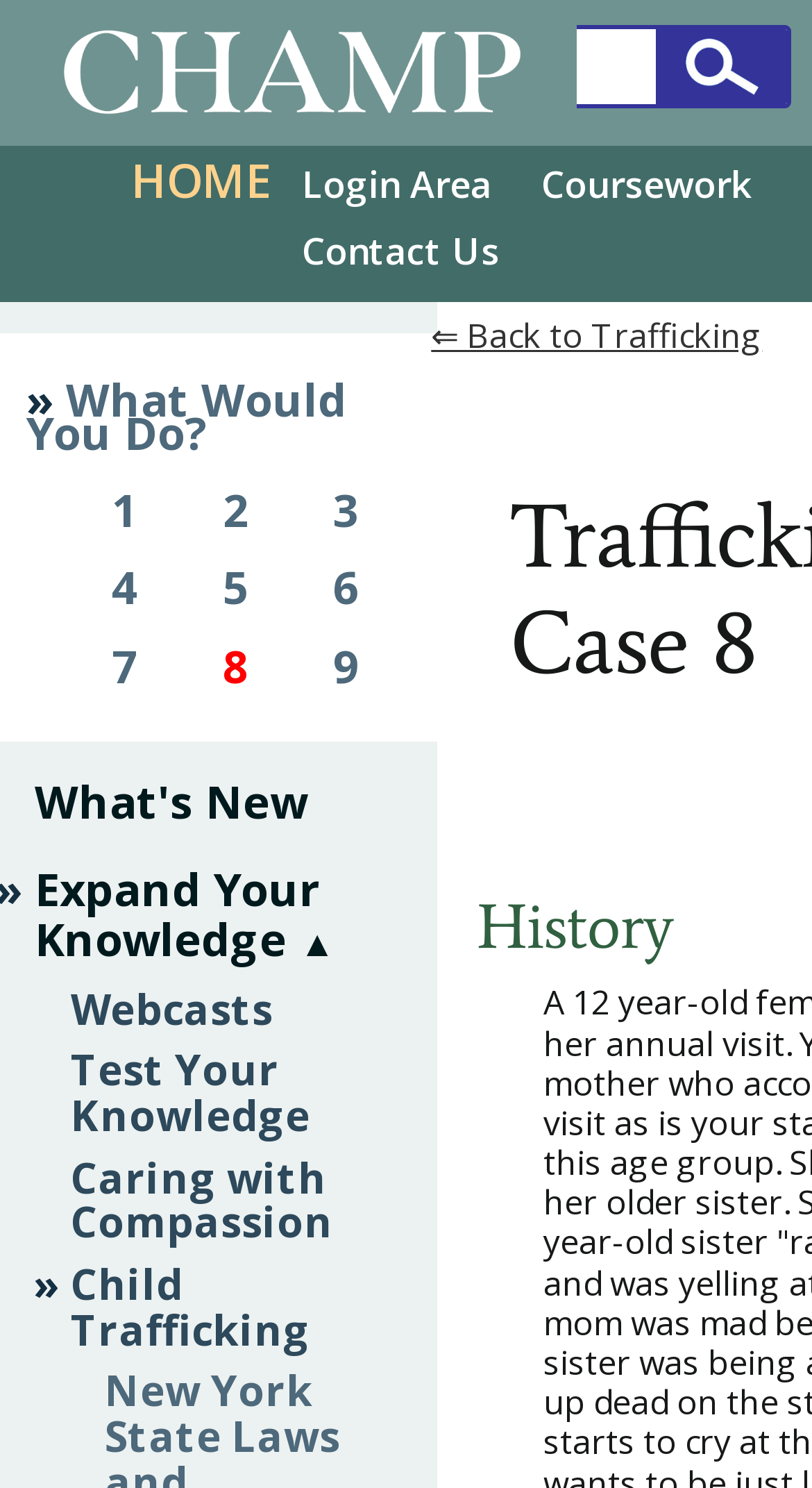Please specify the bounding box coordinates of the clickable section necessary to execute the following command: "View course materials".

[0.667, 0.107, 0.926, 0.141]